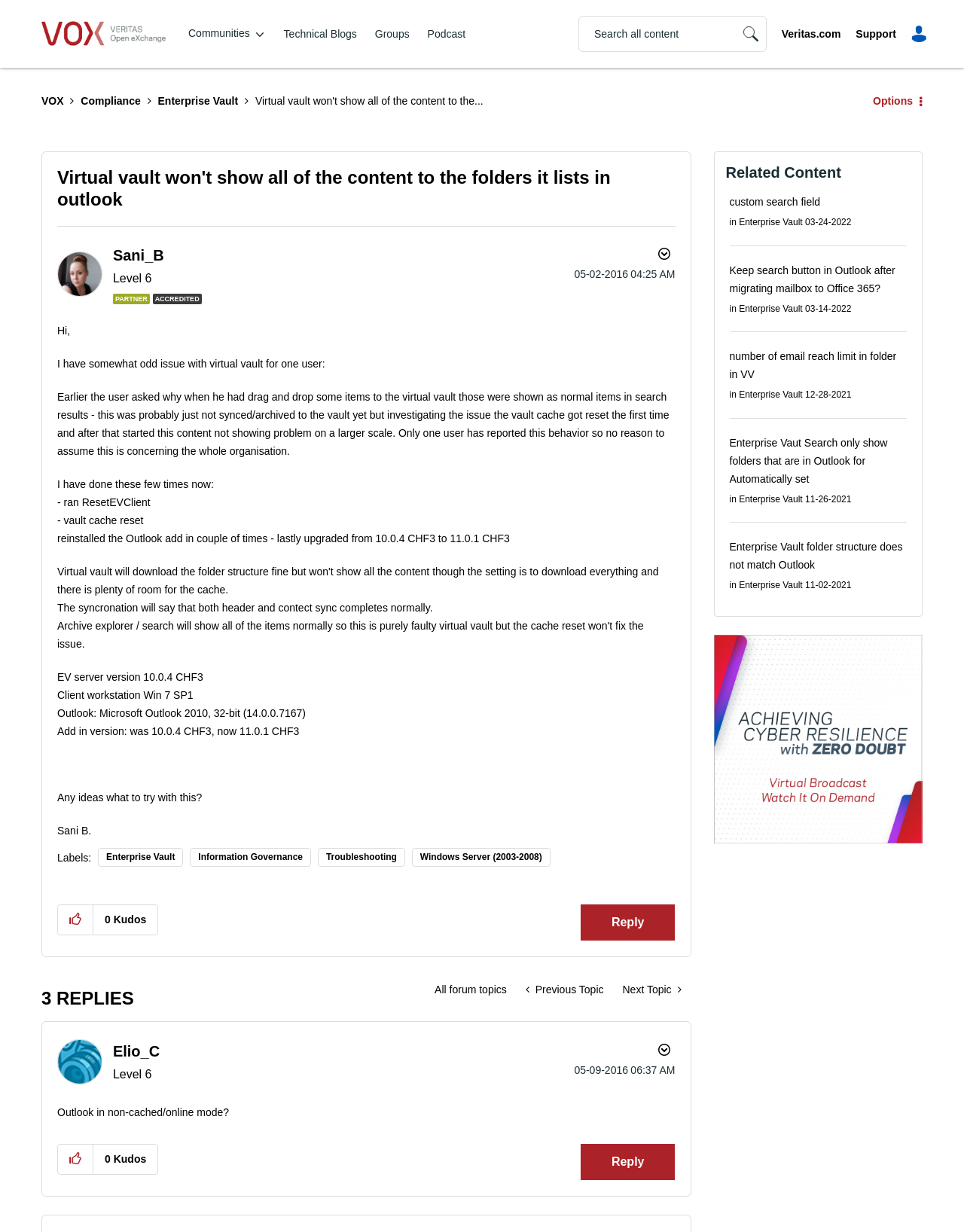Can you specify the bounding box coordinates of the area that needs to be clicked to fulfill the following instruction: "Show Virtual vault won't show all of the content to the folders it lists in outlook post option menu"?

[0.674, 0.197, 0.7, 0.215]